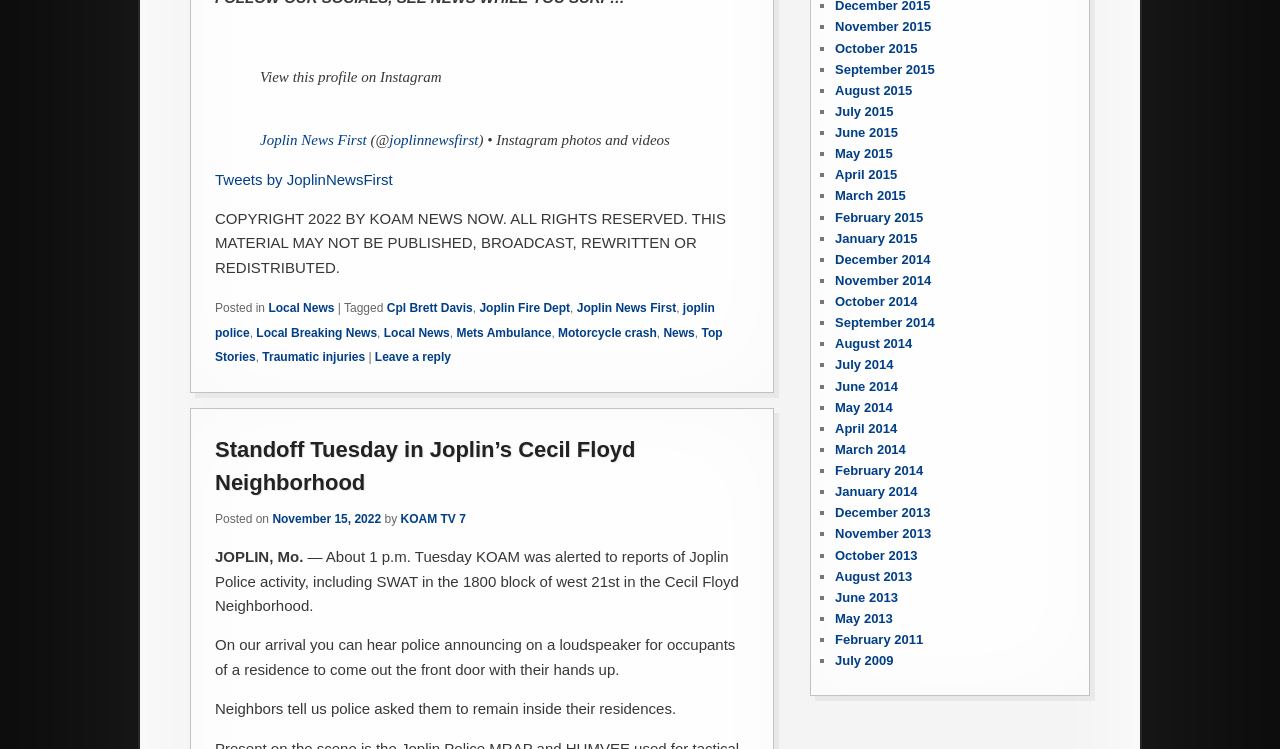Respond with a single word or short phrase to the following question: 
What is the name of the neighborhood mentioned in the article?

Cecil Floyd Neighborhood